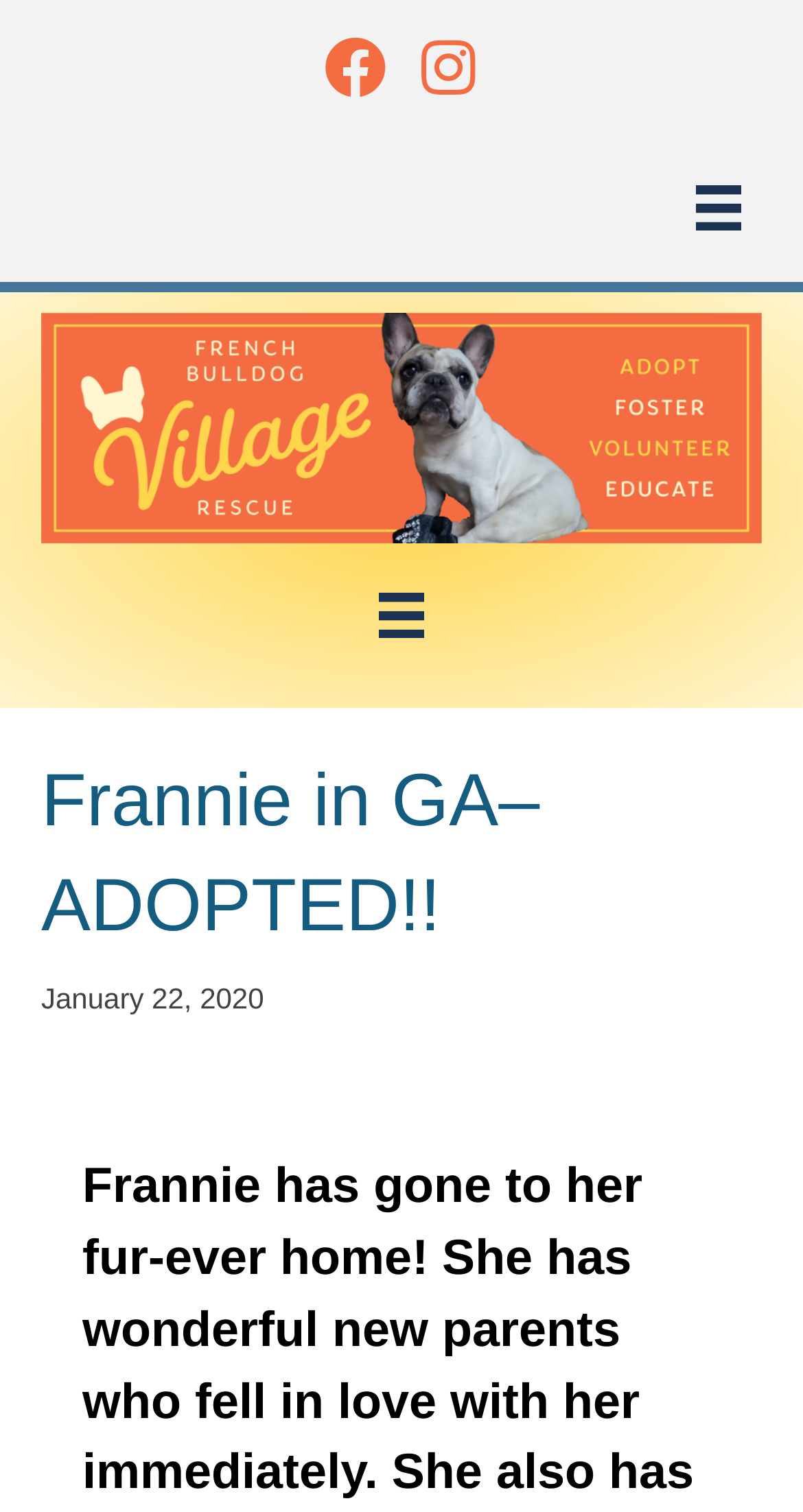What is the purpose of the 'Menu' button?
Answer briefly with a single word or phrase based on the image.

To navigate